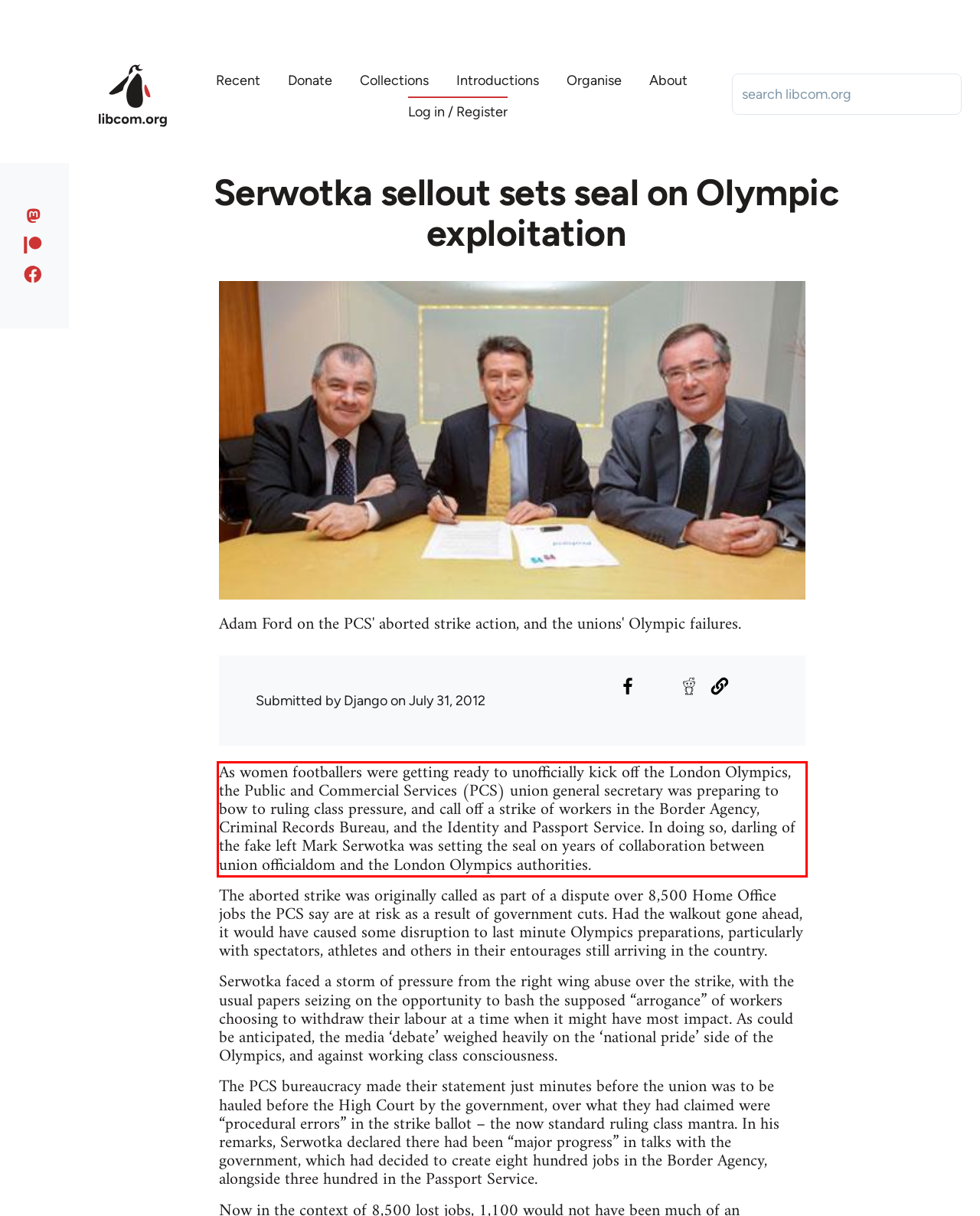From the screenshot of the webpage, locate the red bounding box and extract the text contained within that area.

As women footballers were getting ready to unofficially kick off the London Olympics, the Public and Commercial Services (PCS) union general secretary was preparing to bow to ruling class pressure, and call off a strike of workers in the Border Agency, Criminal Records Bureau, and the Identity and Passport Service. In doing so, darling of the fake left Mark Serwotka was setting the seal on years of collaboration between union officialdom and the London Olympics authorities.